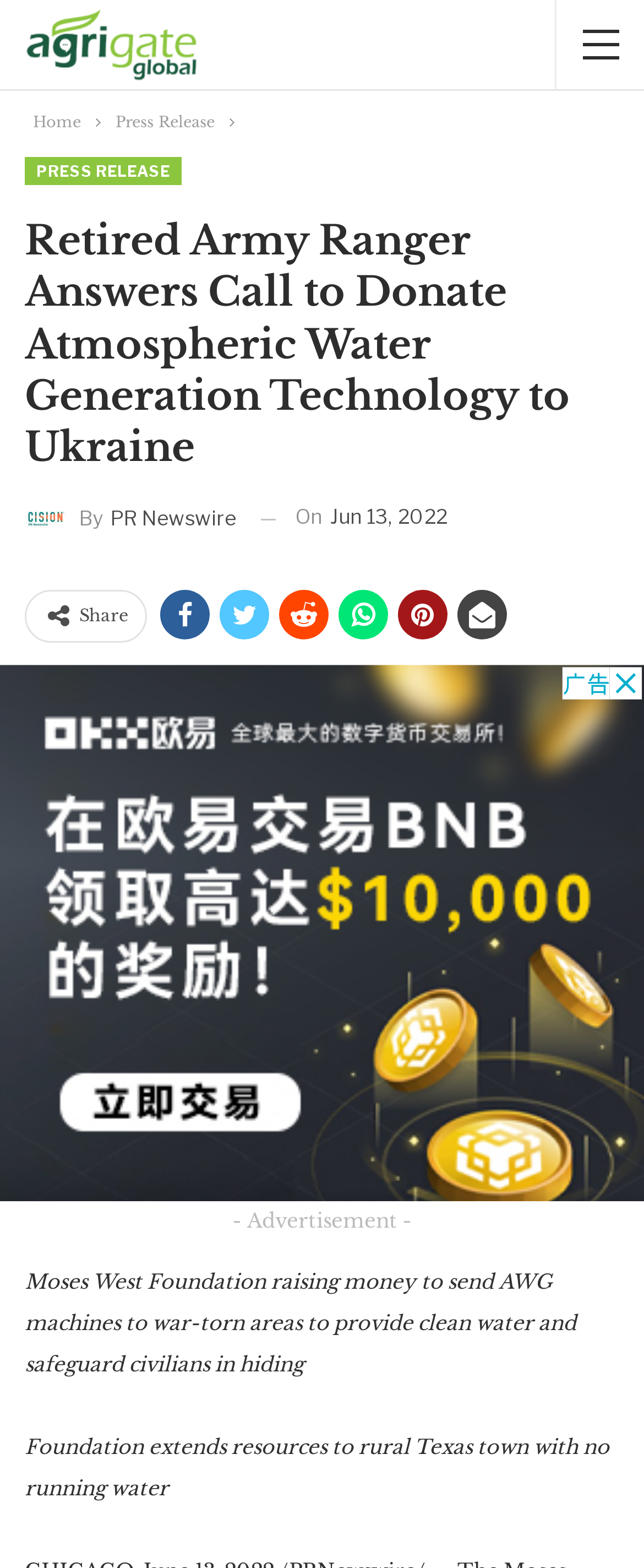Locate the bounding box coordinates for the element described below: "aria-label="Advertisement" name="aswift_1" title="Advertisement"". The coordinates must be four float values between 0 and 1, formatted as [left, top, right, bottom].

[0.0, 0.424, 1.0, 0.766]